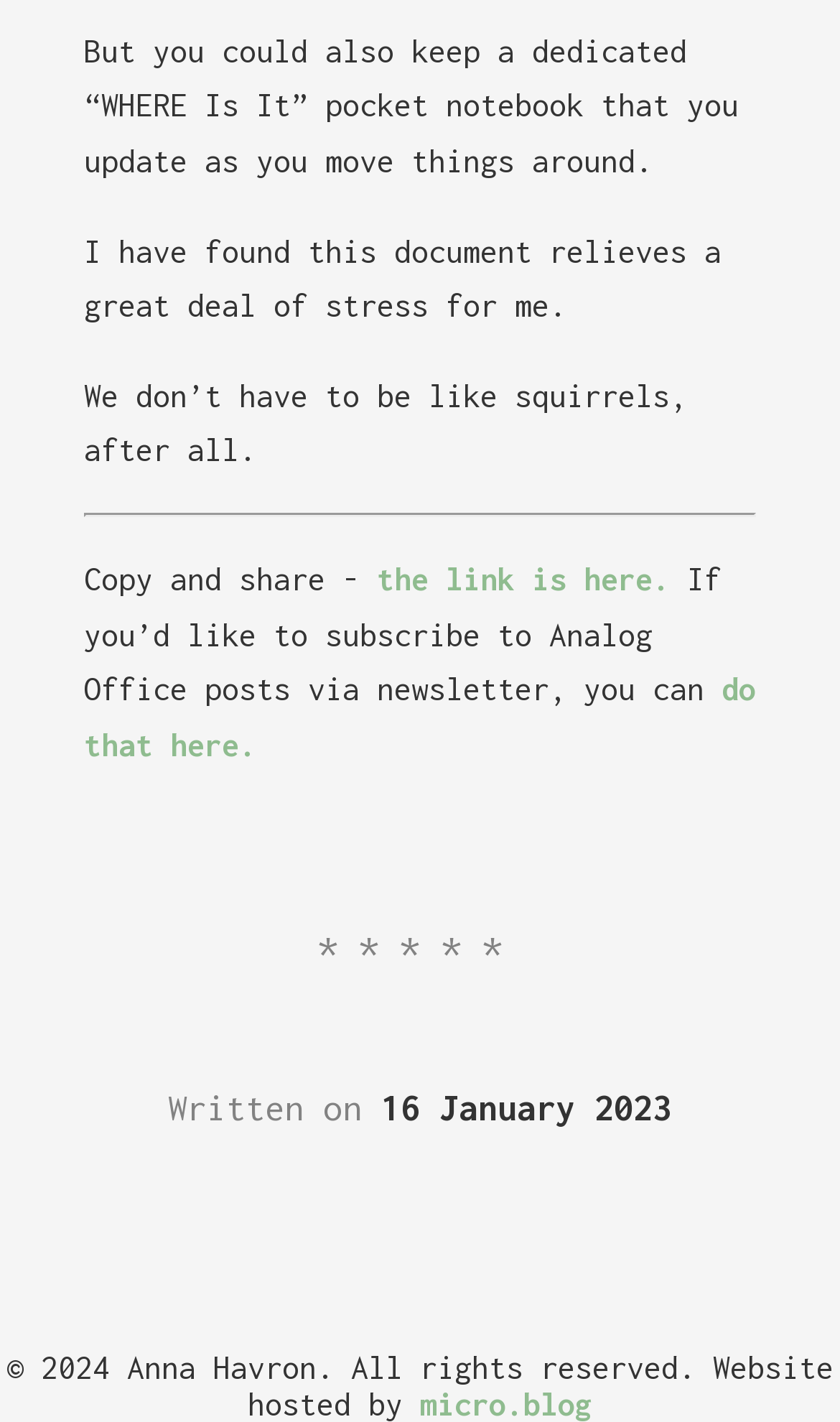Identify the bounding box of the UI element described as follows: "do that here.". Provide the coordinates as four float numbers in the range of 0 to 1 [left, top, right, bottom].

[0.1, 0.471, 0.9, 0.536]